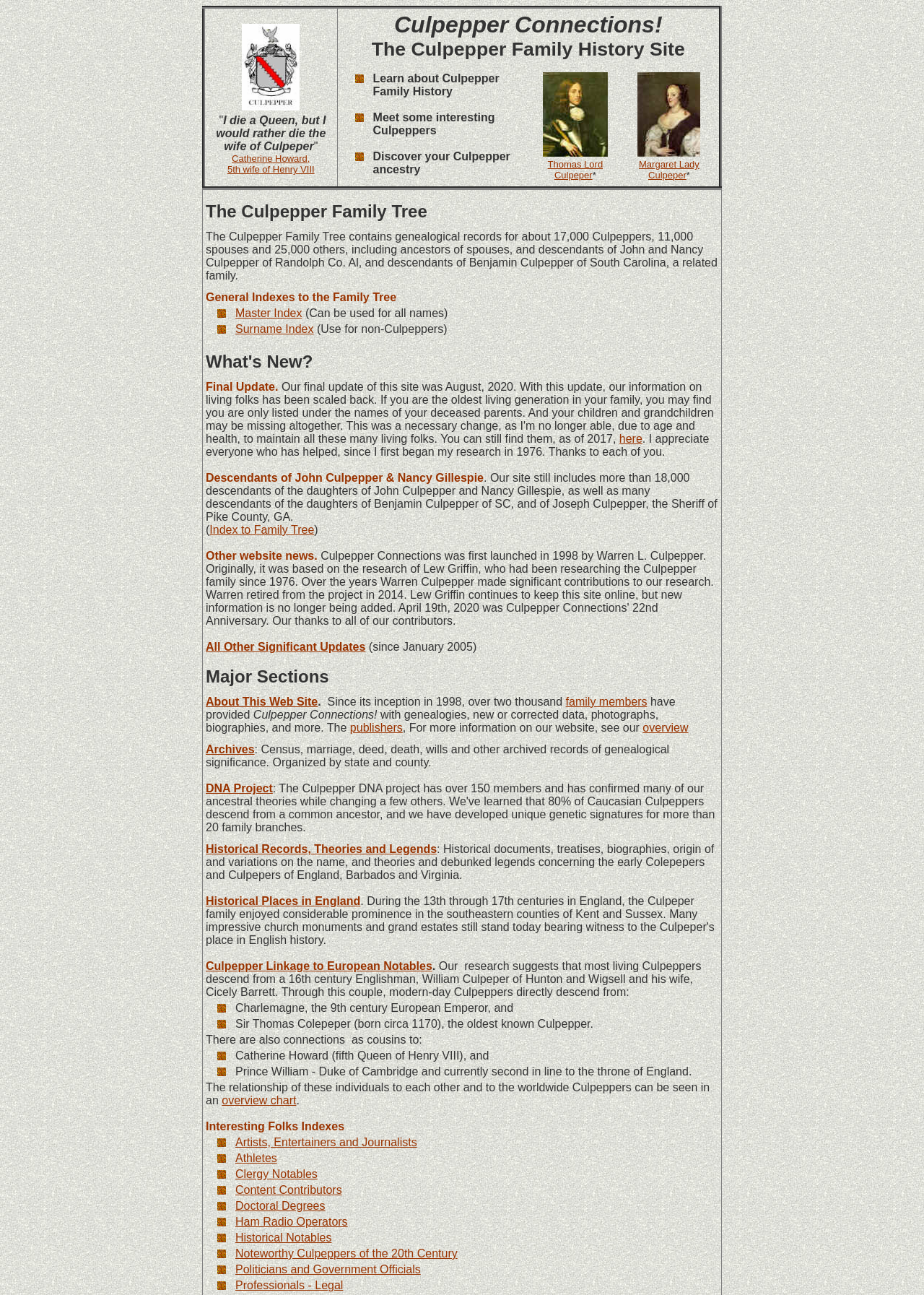Can you provide the bounding box coordinates for the element that should be clicked to implement the instruction: "View Culpeper/Culpepper/Colepeper Coat of Arms"?

[0.258, 0.08, 0.328, 0.09]